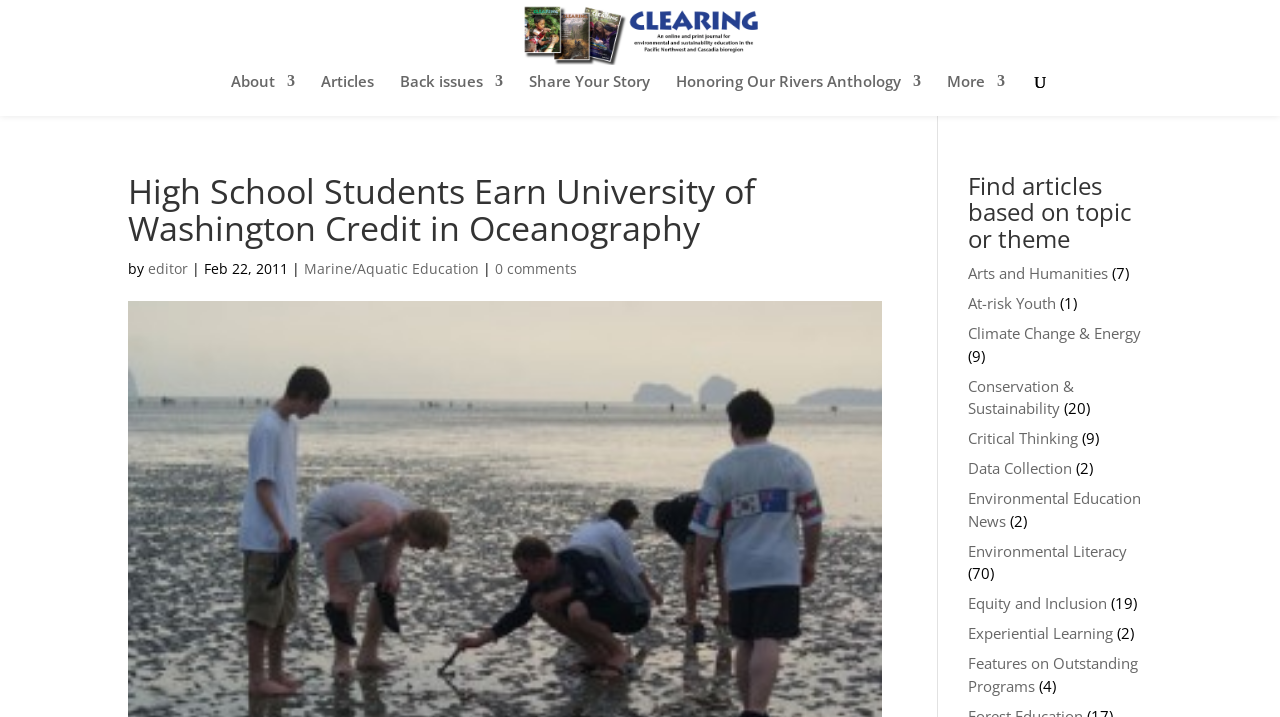Find the bounding box coordinates for the UI element that matches this description: "name="s" placeholder="Search …" title="Search for:"".

[0.053, 0.028, 0.953, 0.031]